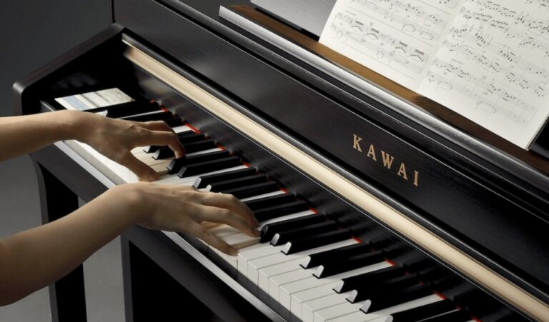What is reflected on the piano's surface?
Offer a detailed and full explanation in response to the question.

The caption states that 'the piano's polished surface reflects a warm glow', suggesting that the piano's surface is reflecting a warm and cozy light.